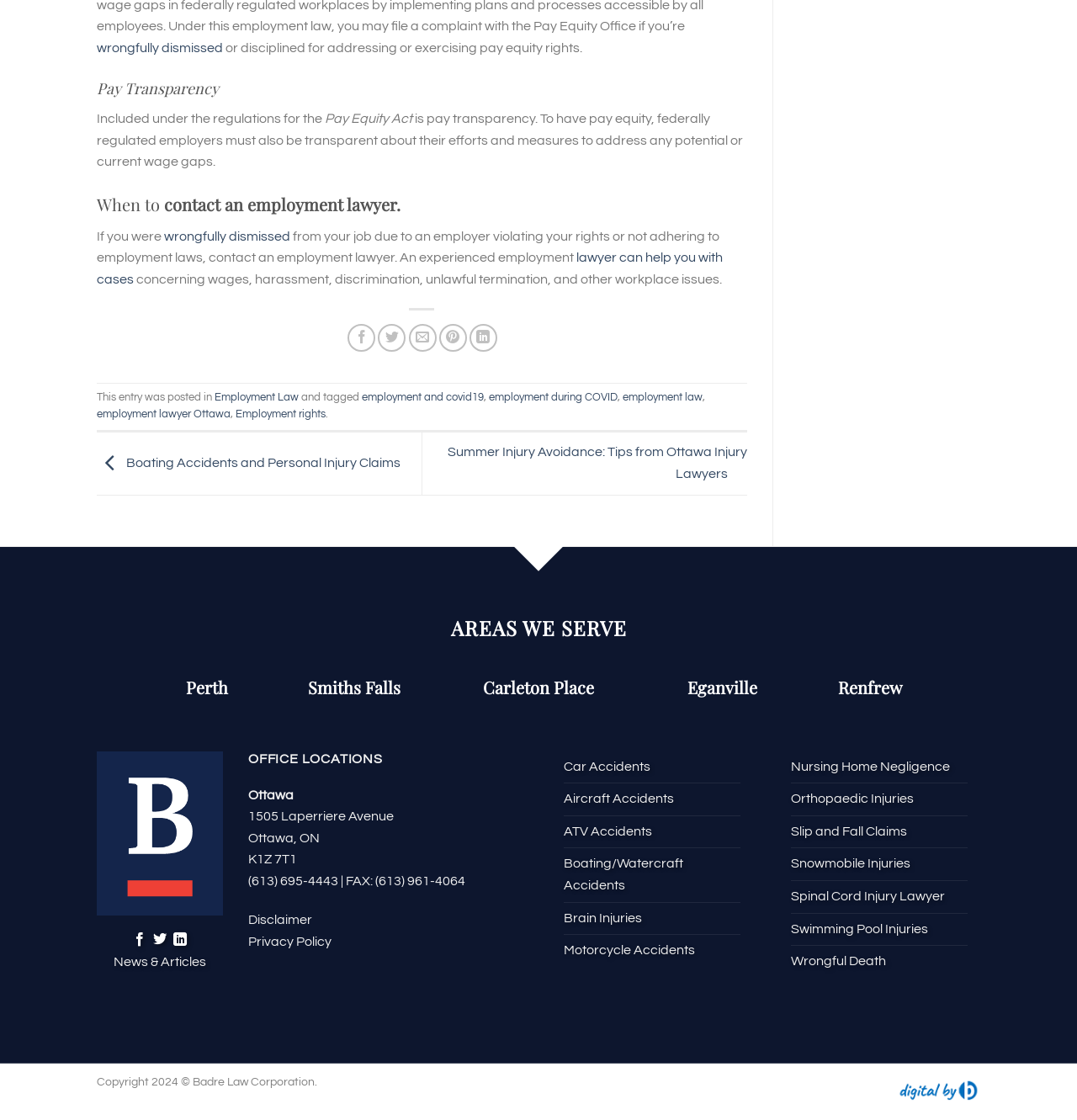Please identify the bounding box coordinates of the clickable area that will allow you to execute the instruction: "Read about Car Accidents".

[0.523, 0.671, 0.604, 0.699]